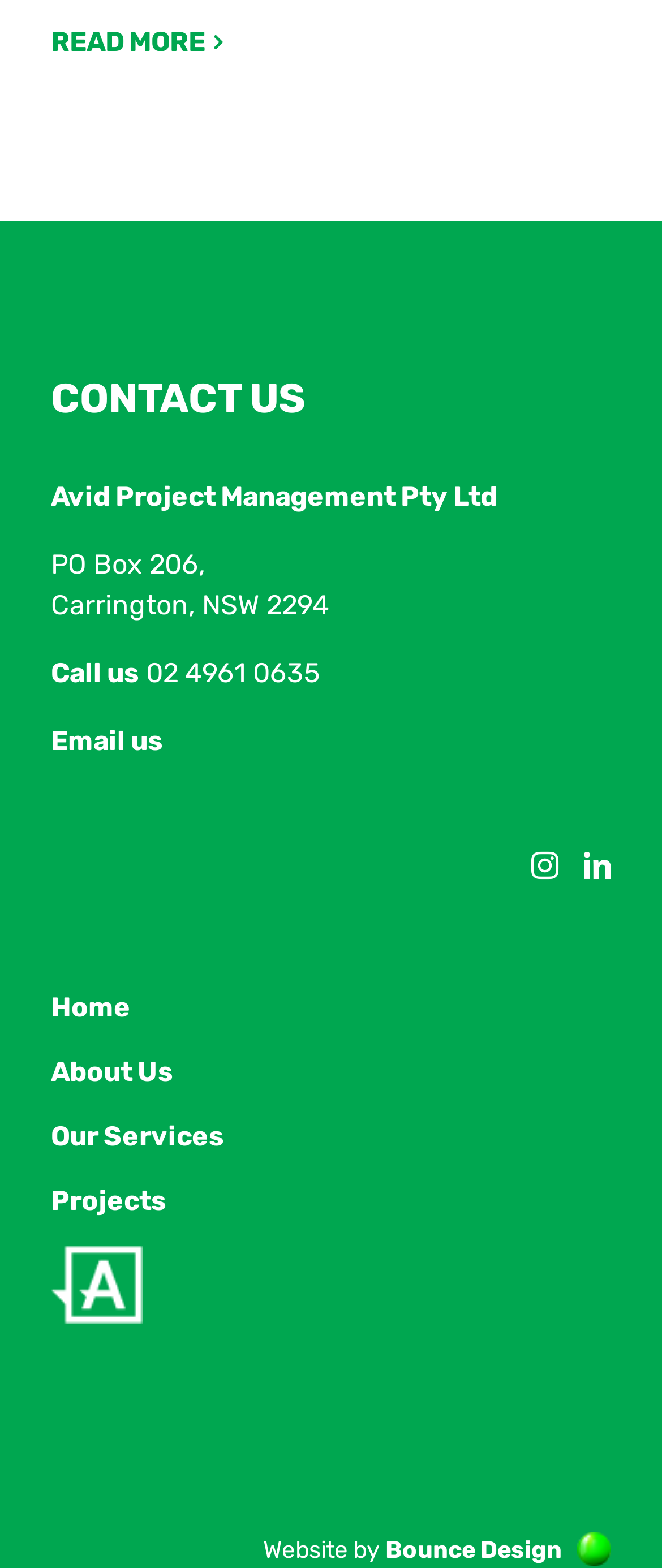Return the bounding box coordinates of the UI element that corresponds to this description: "Projects". The coordinates must be given as four float numbers in the range of 0 and 1, [left, top, right, bottom].

[0.077, 0.721, 0.379, 0.747]